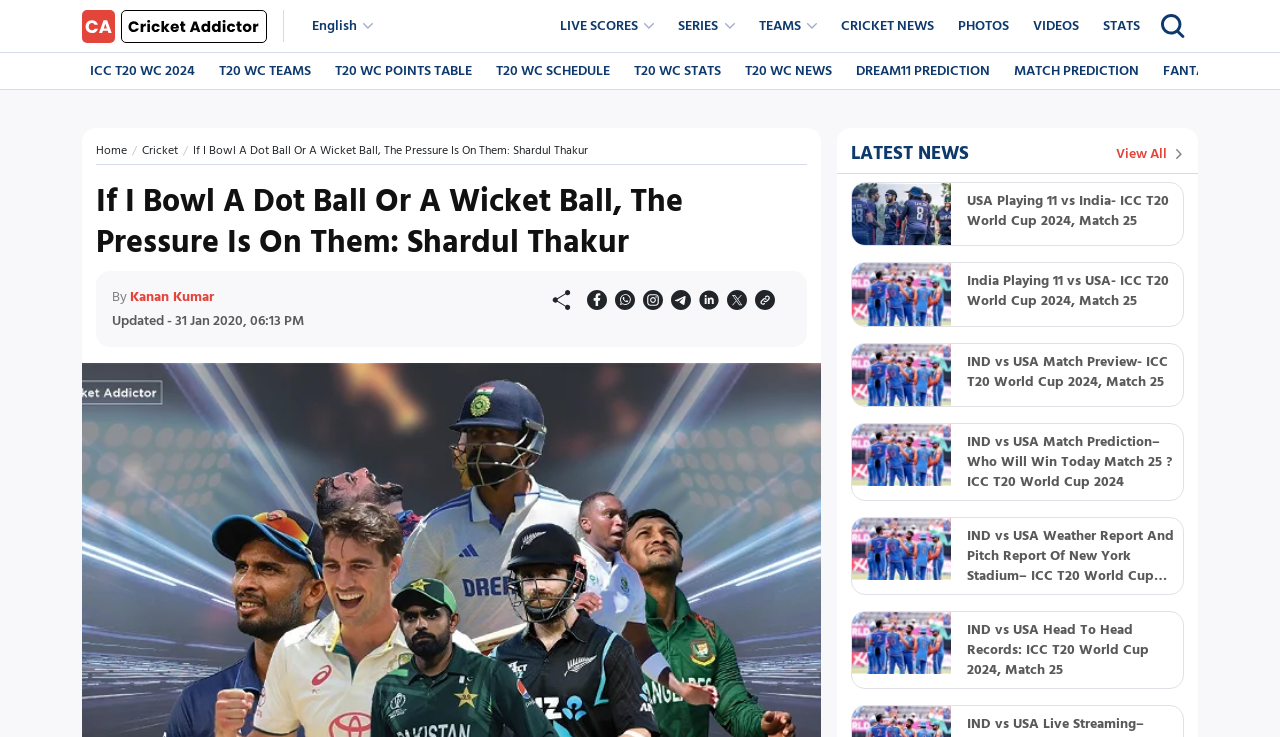Determine the bounding box coordinates of the clickable region to follow the instruction: "Read the article 'If I Bowl A Dot Ball Or A Wicket Ball, The Pressure Is On Them: Shardul Thakur'".

[0.151, 0.191, 0.459, 0.217]